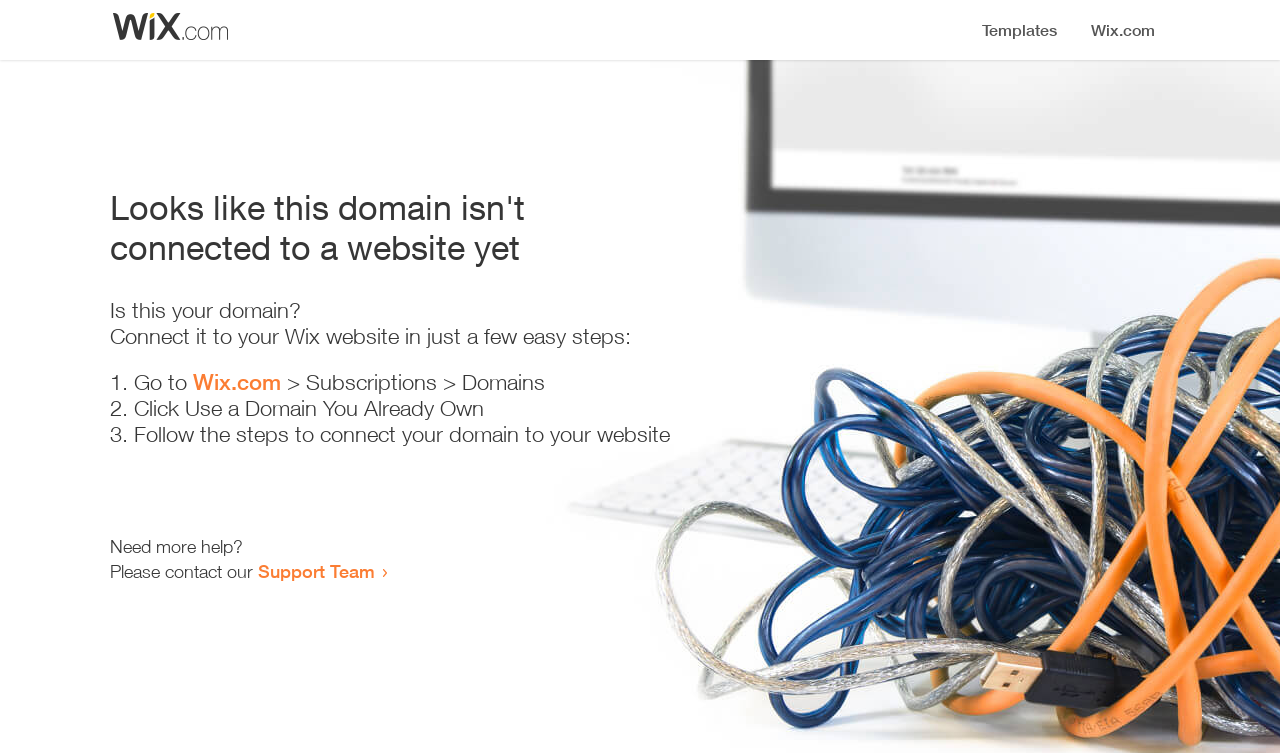Based on the element description Wix.com, identify the bounding box of the UI element in the given webpage screenshot. The coordinates should be in the format (top-left x, top-left y, bottom-right x, bottom-right y) and must be between 0 and 1.

[0.151, 0.49, 0.22, 0.525]